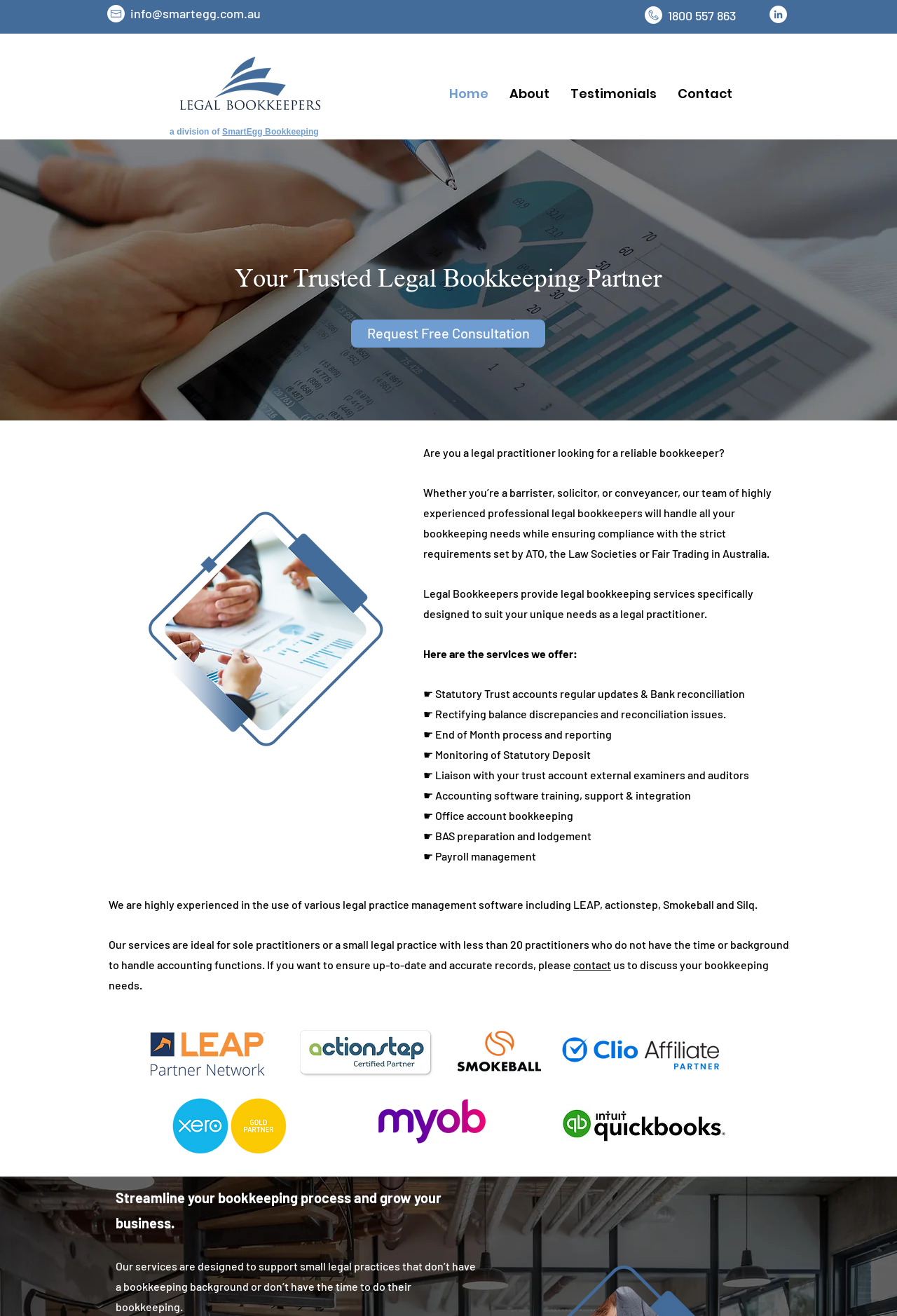Provide the bounding box coordinates, formatted as (top-left x, top-left y, bottom-right x, bottom-right y), with all values being floating point numbers between 0 and 1. Identify the bounding box of the UI element that matches the description: Register

None